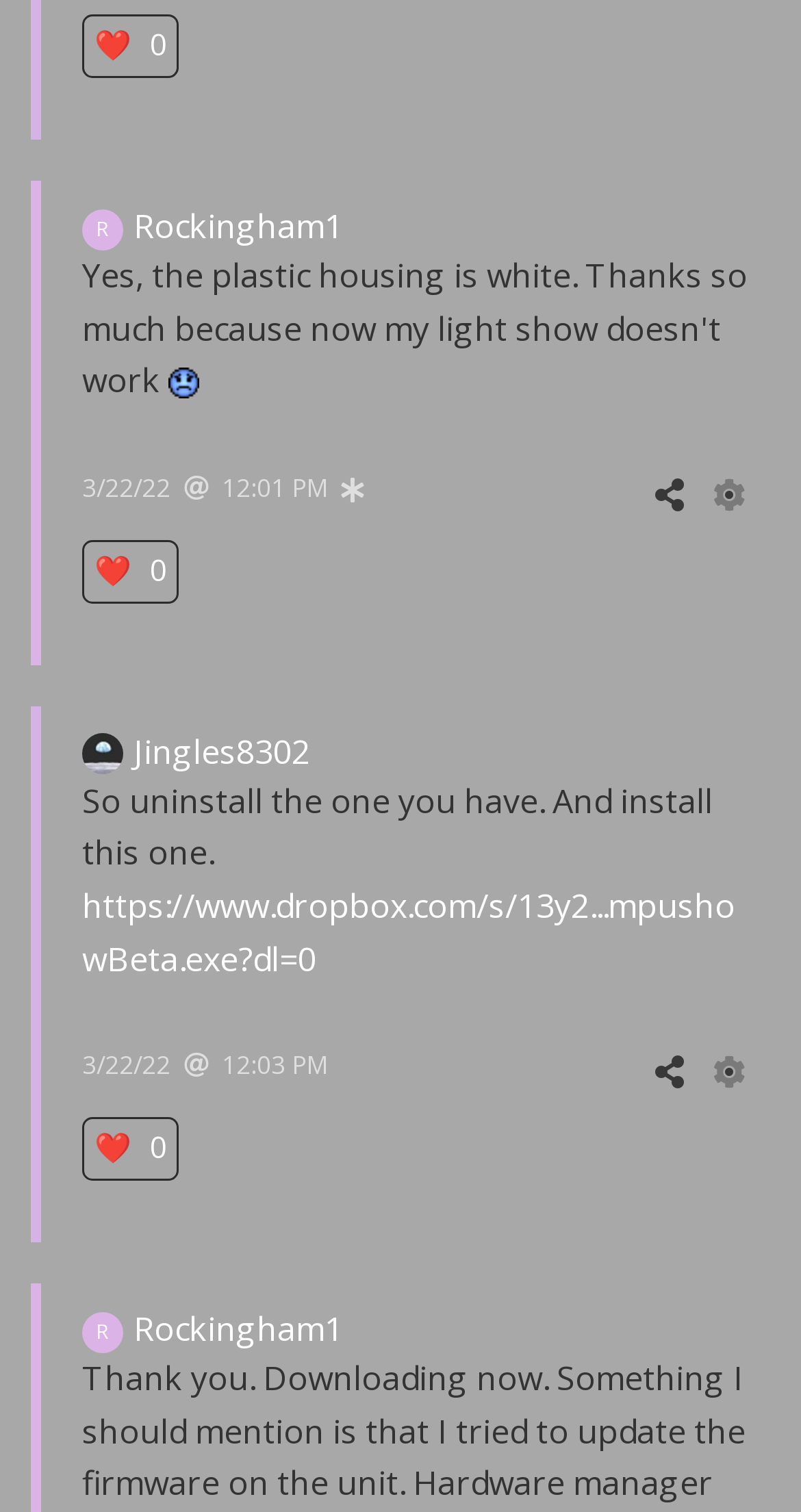Determine the bounding box coordinates of the clickable element to complete this instruction: "View the post details". Provide the coordinates in the format of four float numbers between 0 and 1, [left, top, right, bottom].

[0.103, 0.482, 0.167, 0.512]